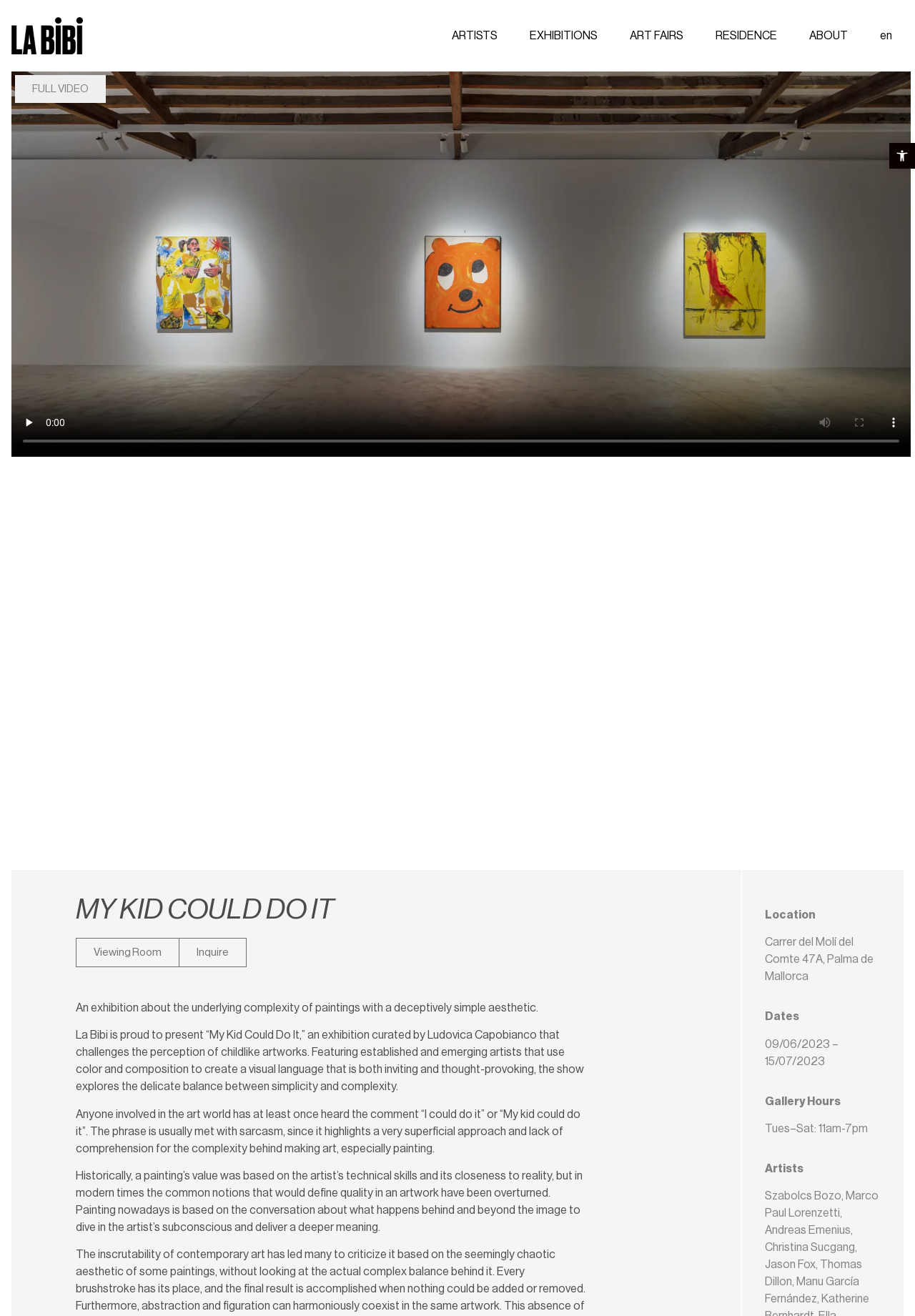What is the name of the exhibition?
Please respond to the question with a detailed and well-explained answer.

The name of the exhibition is mentioned in the heading 'MY KID COULD DO IT' and also in the static text 'La Bibi is proud to present “My Kid Could Do It,” an exhibition curated by Ludovica Capobianco...'.